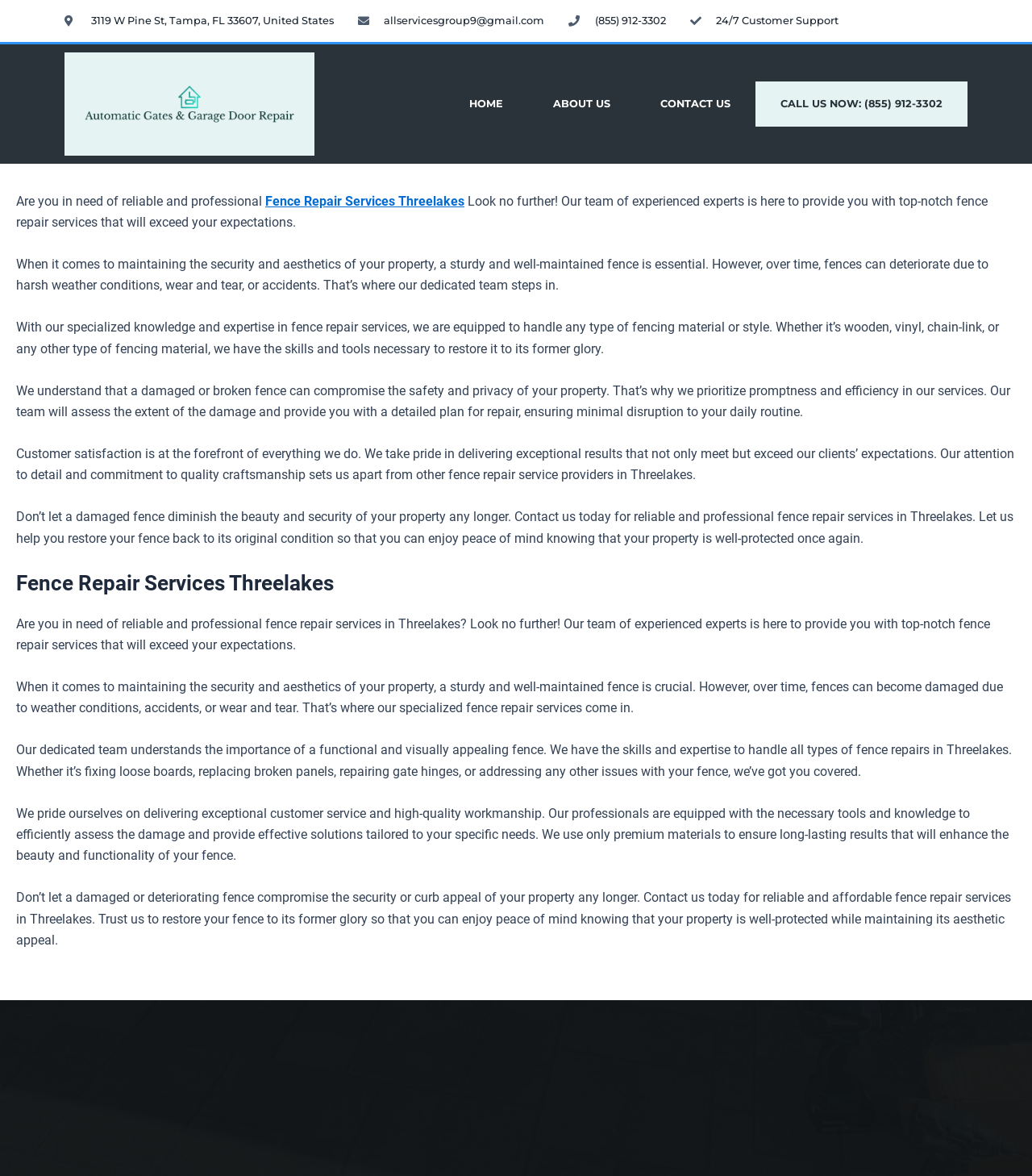Provide your answer in one word or a succinct phrase for the question: 
What is the company's approach to customer service?

Exceptional customer service